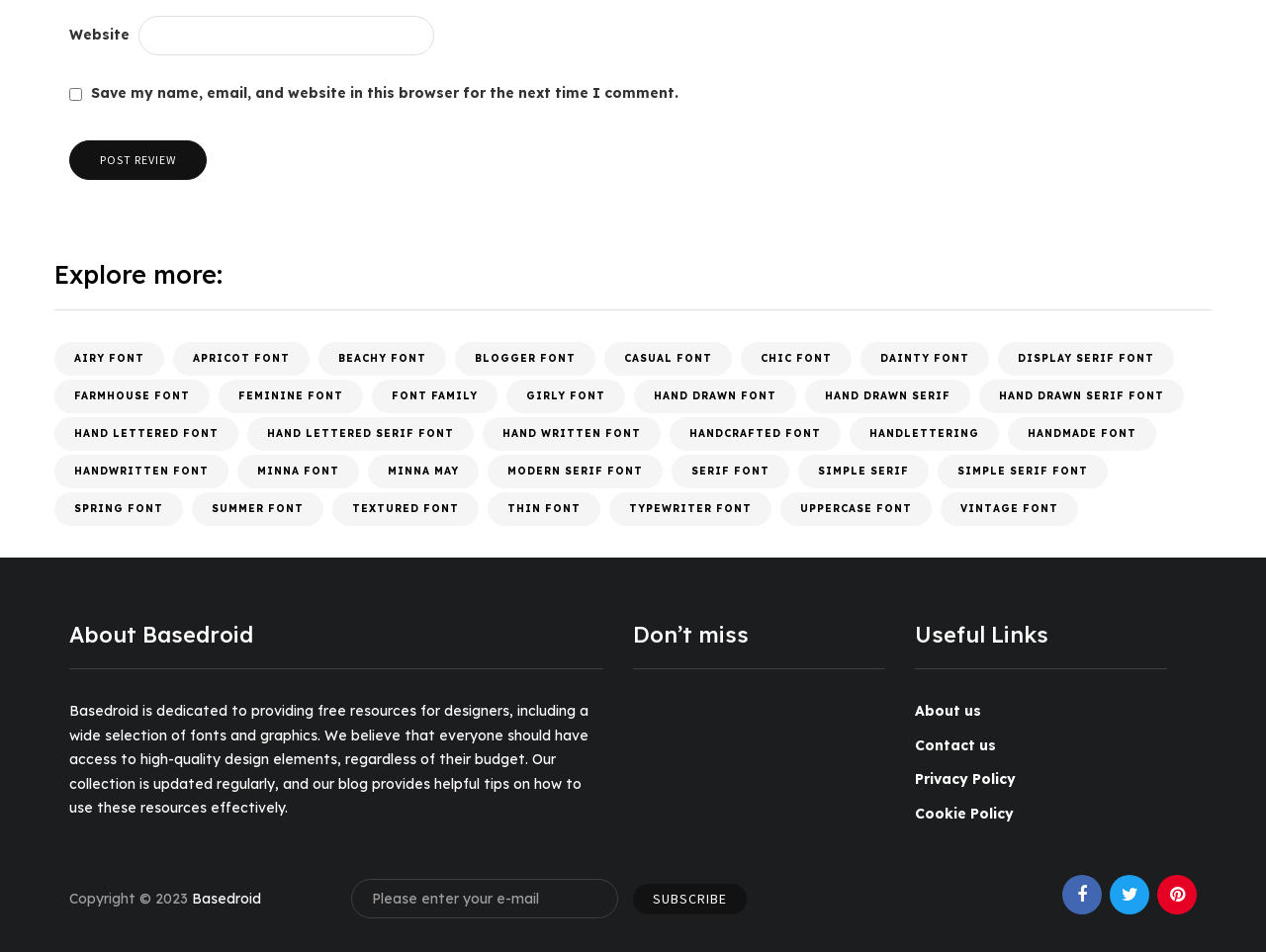What is the purpose of the website?
Based on the screenshot, answer the question with a single word or phrase.

Provide free resources for designers